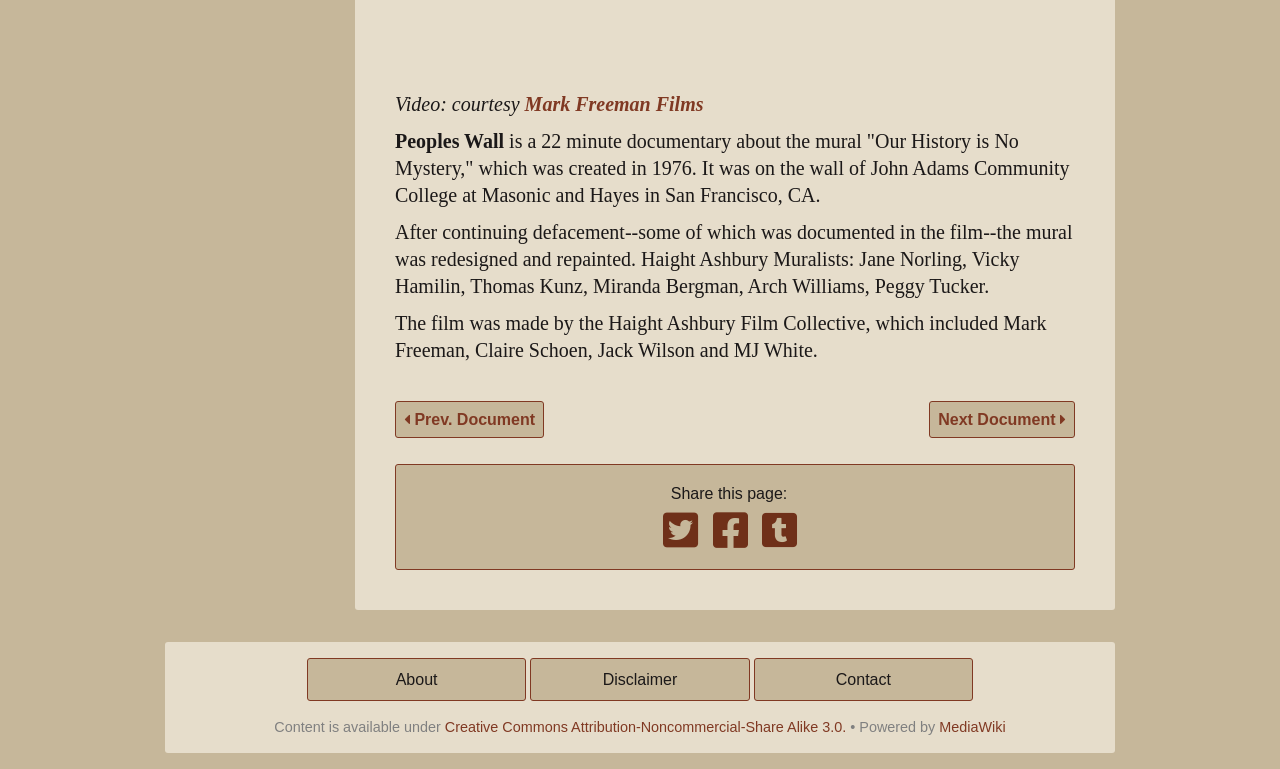What is the purpose of the link 'Prev. Document'?
Based on the image, provide a one-word or brief-phrase response.

To navigate to previous document